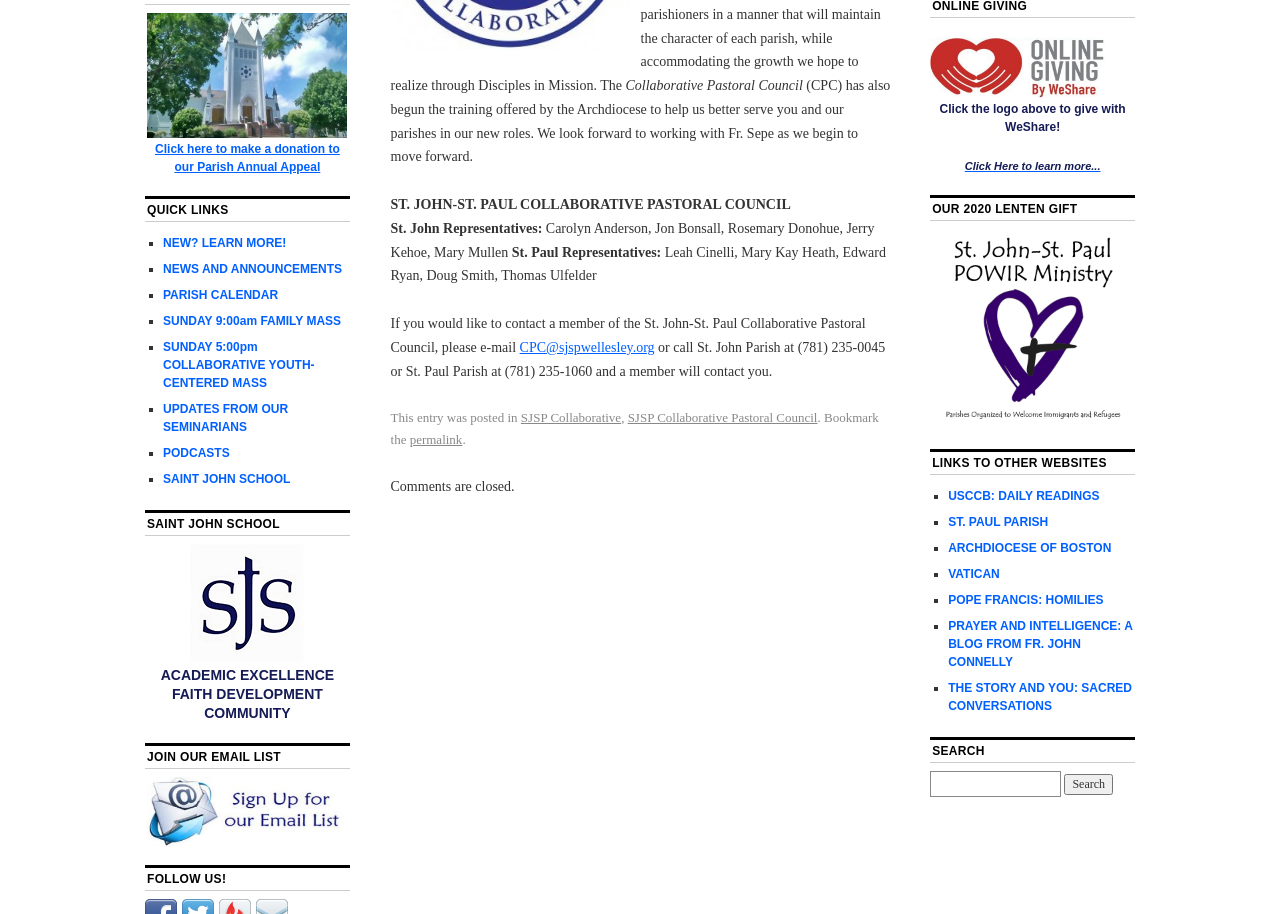Identify the bounding box coordinates for the UI element described as follows: "ARCHDIOCESE OF BOSTON". Ensure the coordinates are four float numbers between 0 and 1, formatted as [left, top, right, bottom].

[0.741, 0.592, 0.868, 0.608]